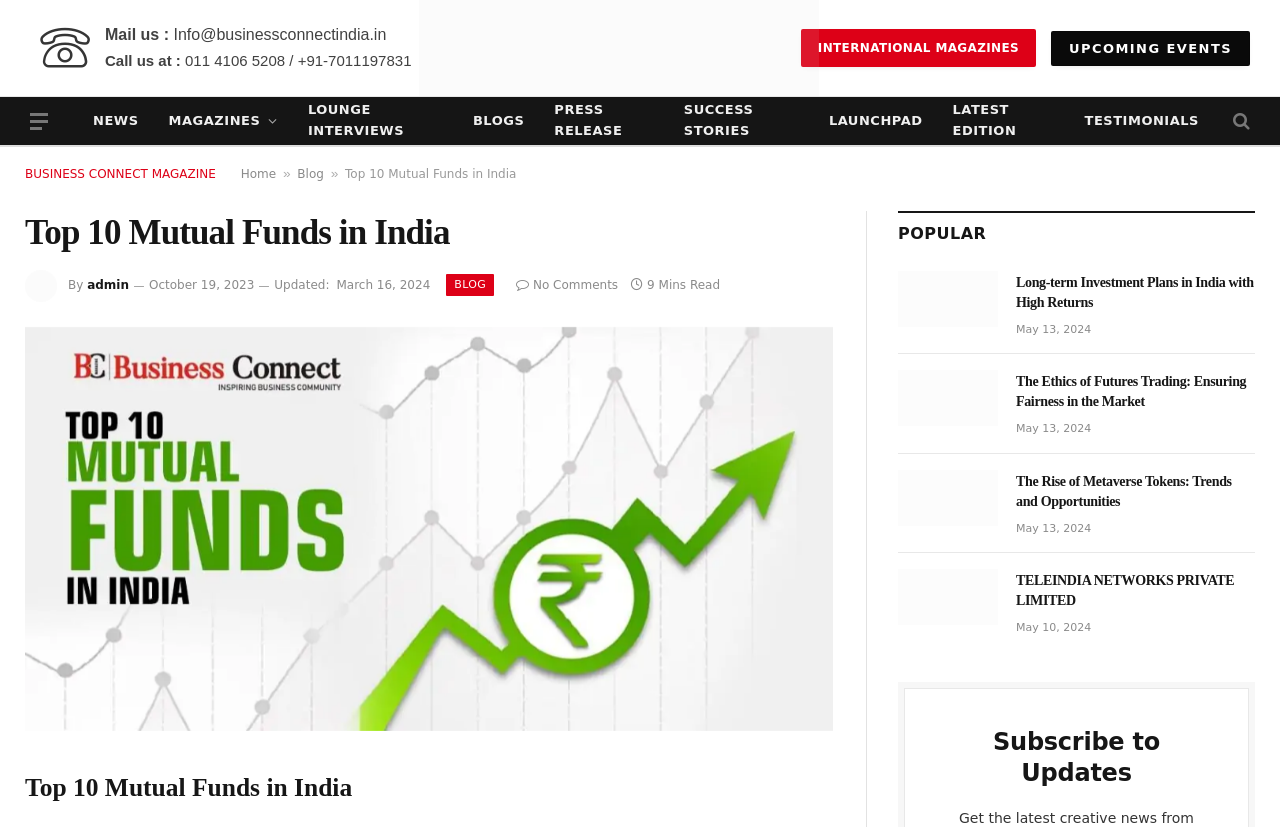Show the bounding box coordinates for the element that needs to be clicked to execute the following instruction: "Click on the 'Menu' button". Provide the coordinates in the form of four float numbers between 0 and 1, i.e., [left, top, right, bottom].

[0.023, 0.119, 0.038, 0.174]